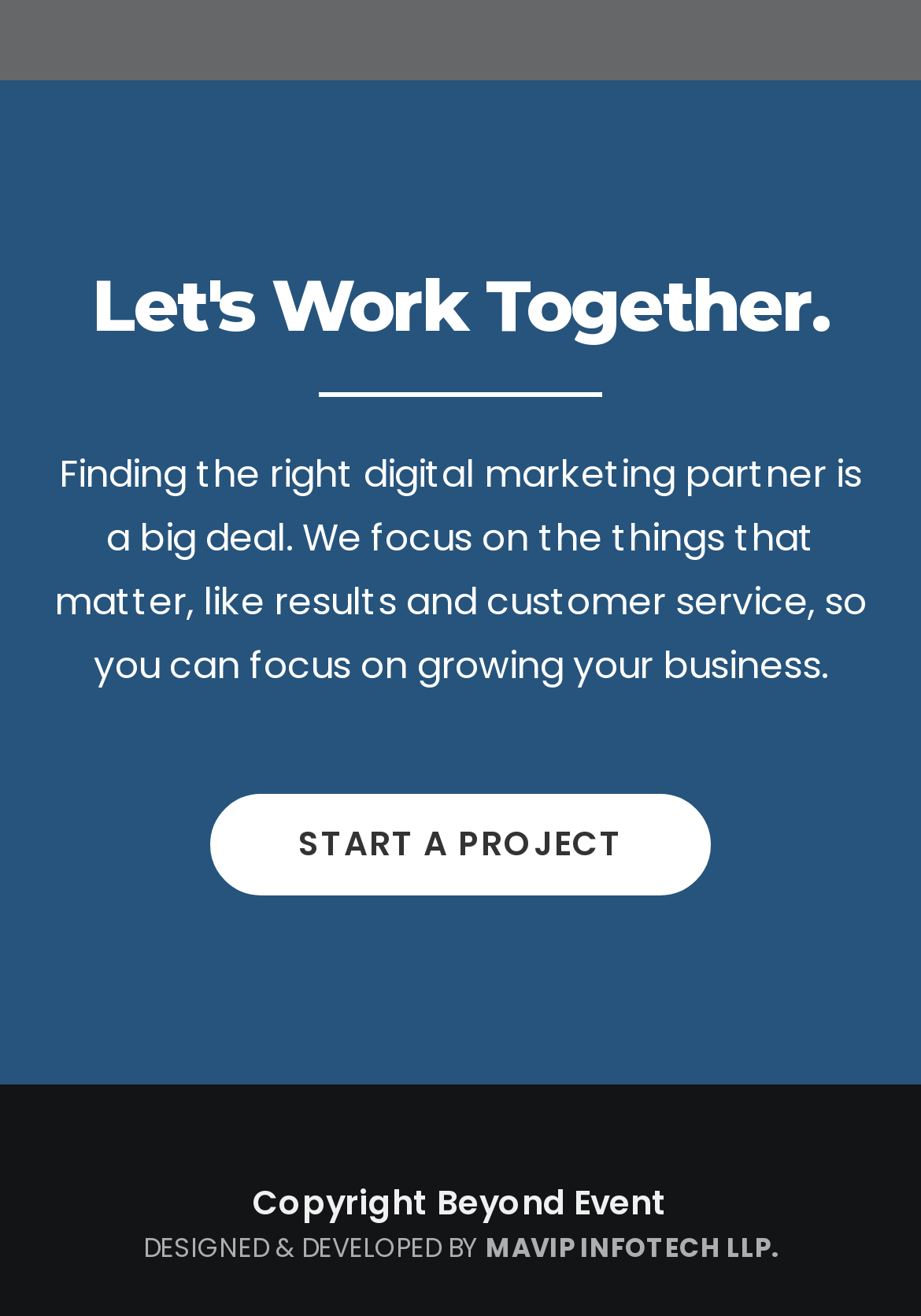What is the tone of the introductory message on this webpage?
Using the details shown in the screenshot, provide a comprehensive answer to the question.

The heading 'Let's Work Together.' and the static text 'Finding the right digital marketing partner is a big deal. We focus on the things that matter, like results and customer service, so you can focus on growing your business.' convey a collaborative tone, suggesting that this digital marketing partner is willing to work together with clients to achieve their goals.